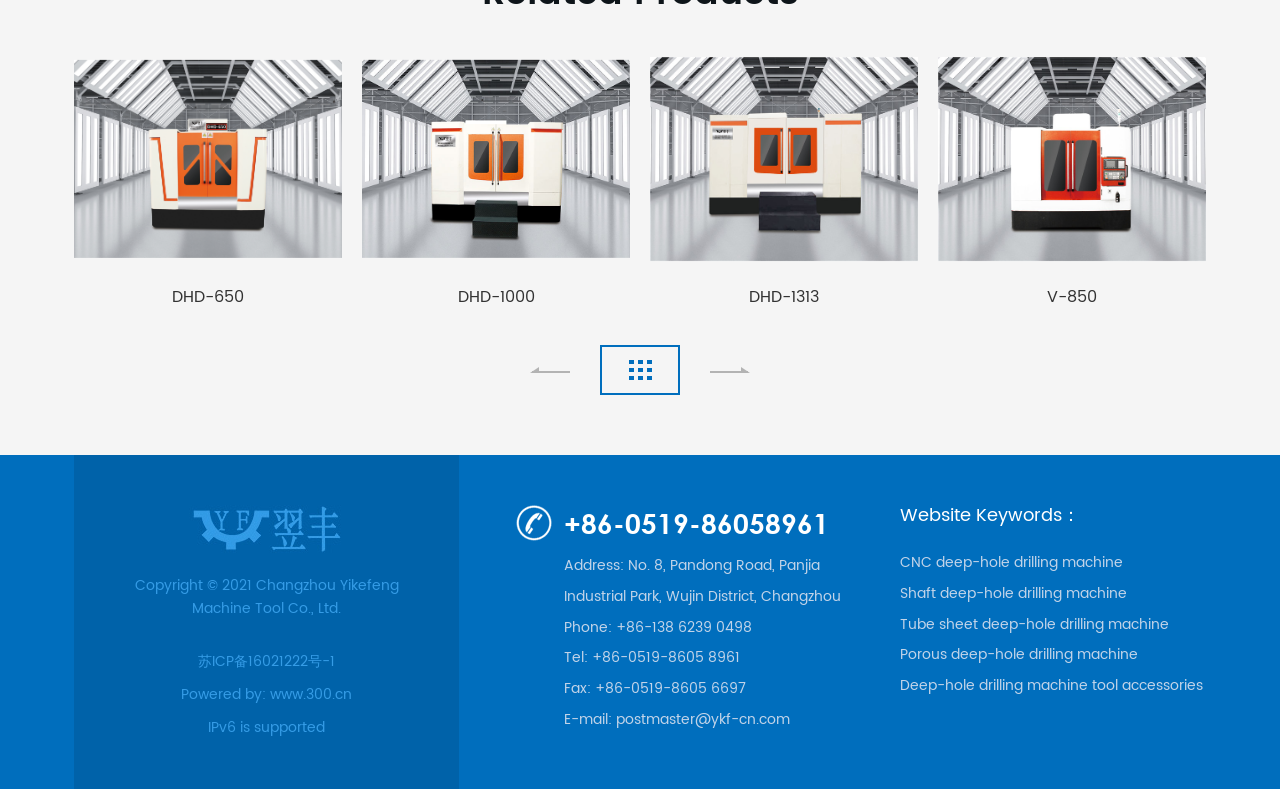Bounding box coordinates are specified in the format (top-left x, top-left y, bottom-right x, bottom-right y). All values are floating point numbers bounded between 0 and 1. Please provide the bounding box coordinate of the region this sentence describes: parent_node: Friction welding machine

[0.469, 0.437, 0.531, 0.501]